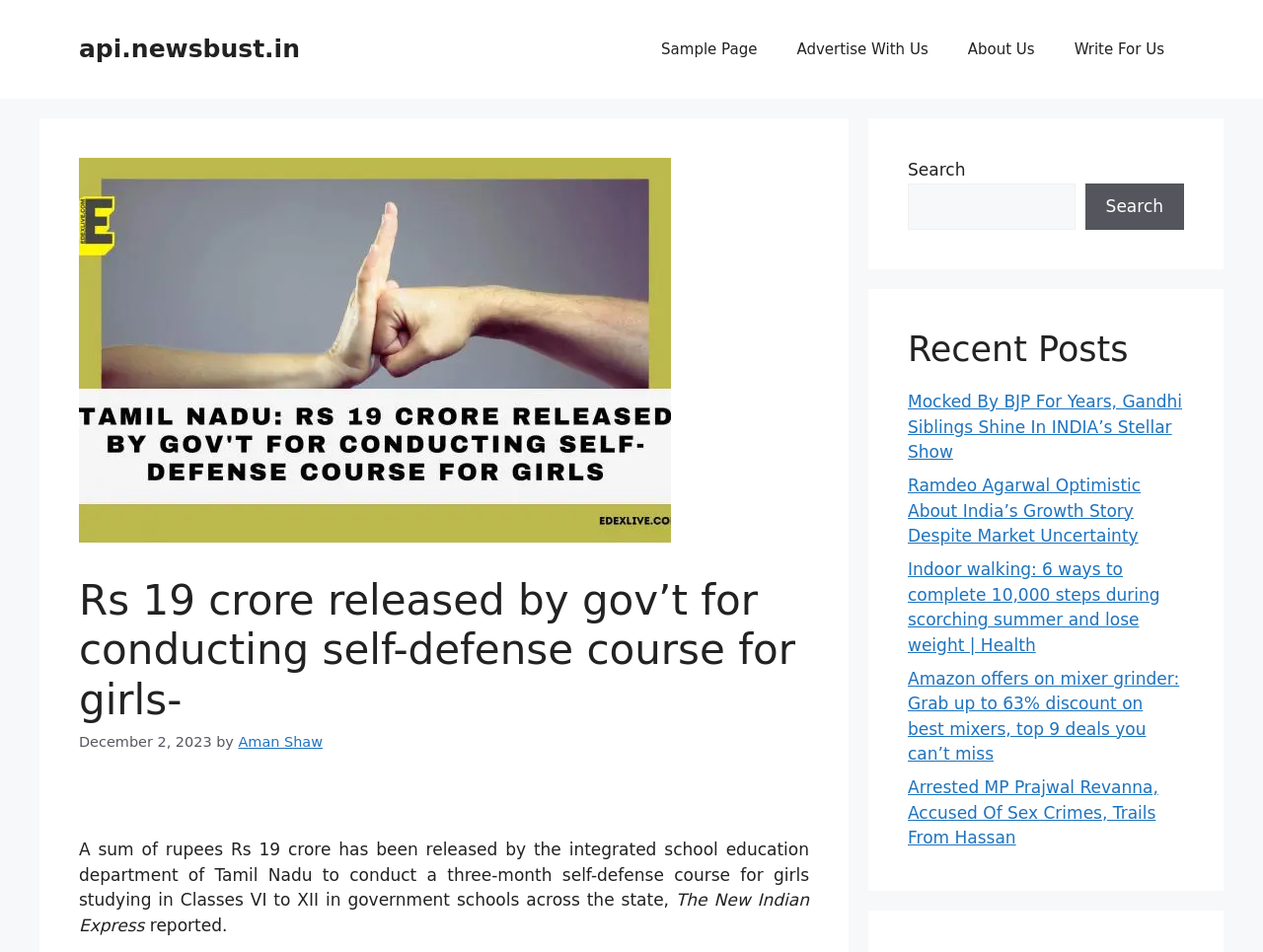Determine the bounding box coordinates of the region I should click to achieve the following instruction: "Read about Mocked By BJP For Years, Gandhi Siblings Shine In INDIA’s Stellar Show". Ensure the bounding box coordinates are four float numbers between 0 and 1, i.e., [left, top, right, bottom].

[0.719, 0.411, 0.936, 0.485]